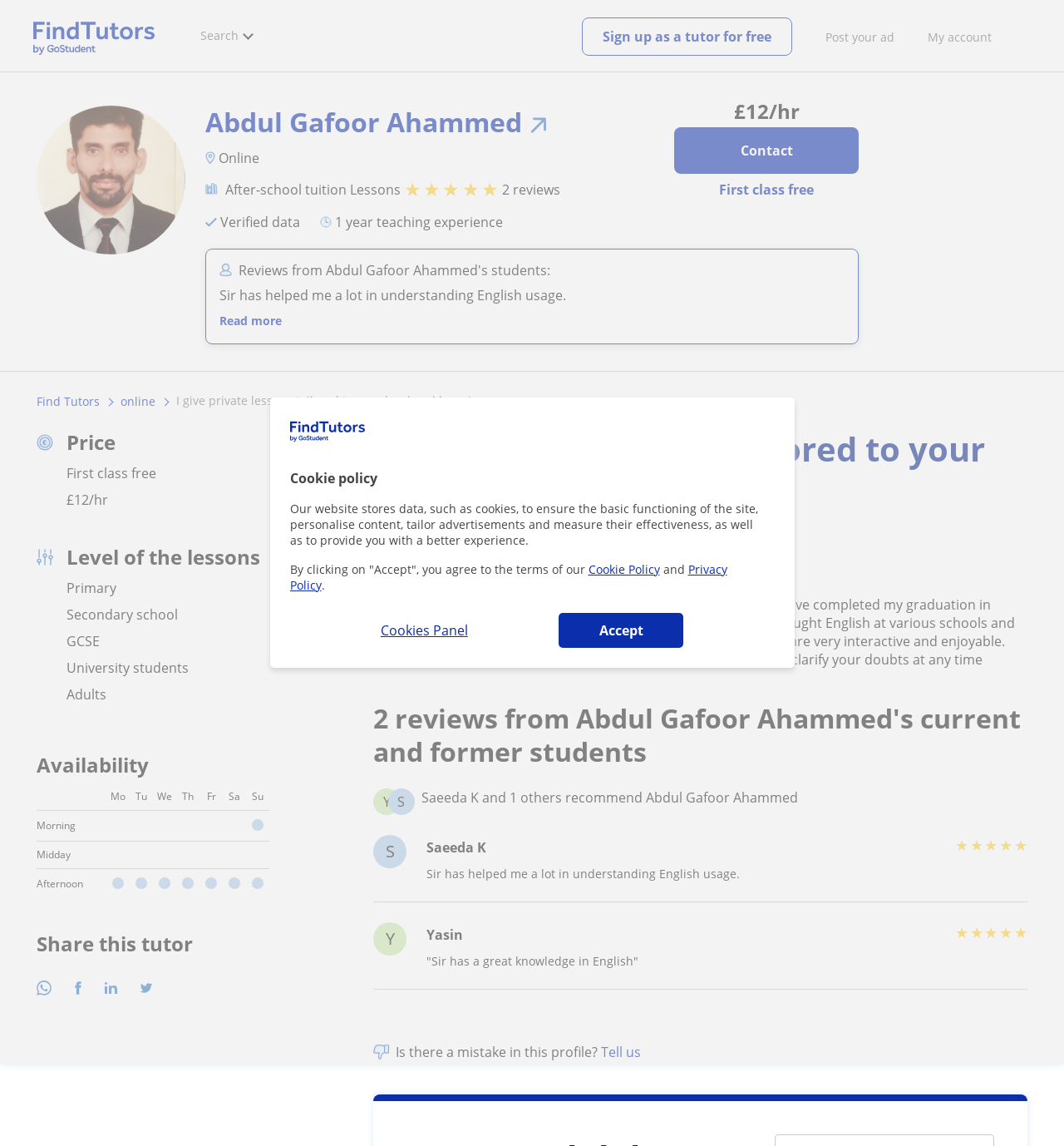Determine the bounding box coordinates for the region that must be clicked to execute the following instruction: "Click on the 'Contact' link".

[0.634, 0.111, 0.807, 0.152]